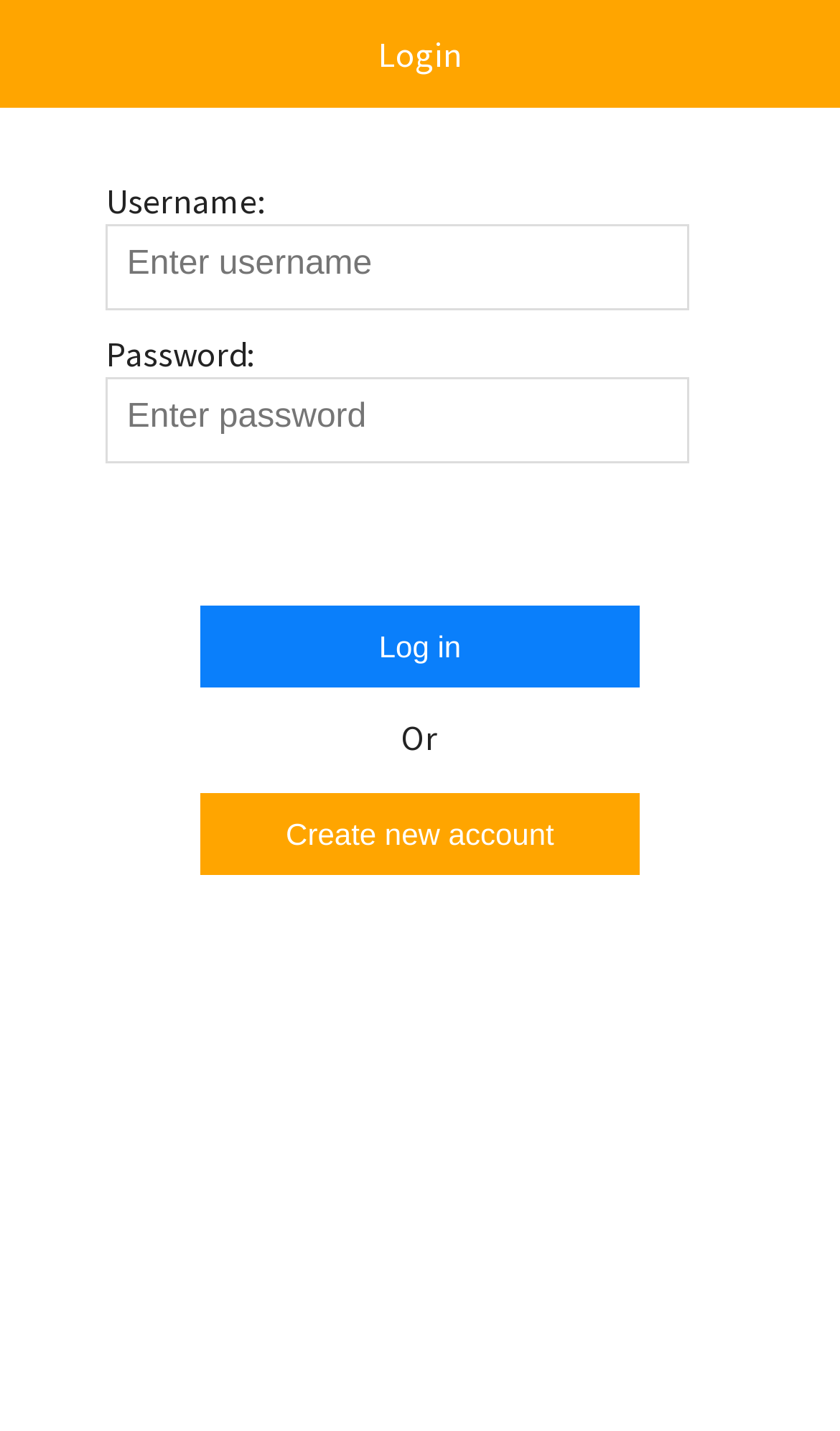Describe all the key features and sections of the webpage thoroughly.

The webpage is titled "CPD College" and appears to be a login page. At the top, there is a "Login" label. Below it, there are two input fields: "Username" and "Password", each accompanied by a corresponding label. The input fields are positioned side by side, with the "Username" field on the left and the "Password" field on the right. 

Below the input fields, there is a "Log in" button, centered horizontally. To the left of the "Log in" button, there is a small, non-descriptive text element containing a single whitespace character. 

Further down, there is an "Or" label, followed by a "Create new account" button, which is aligned with the "Log in" button. Overall, the webpage has a simple and compact layout, with a focus on the login functionality.